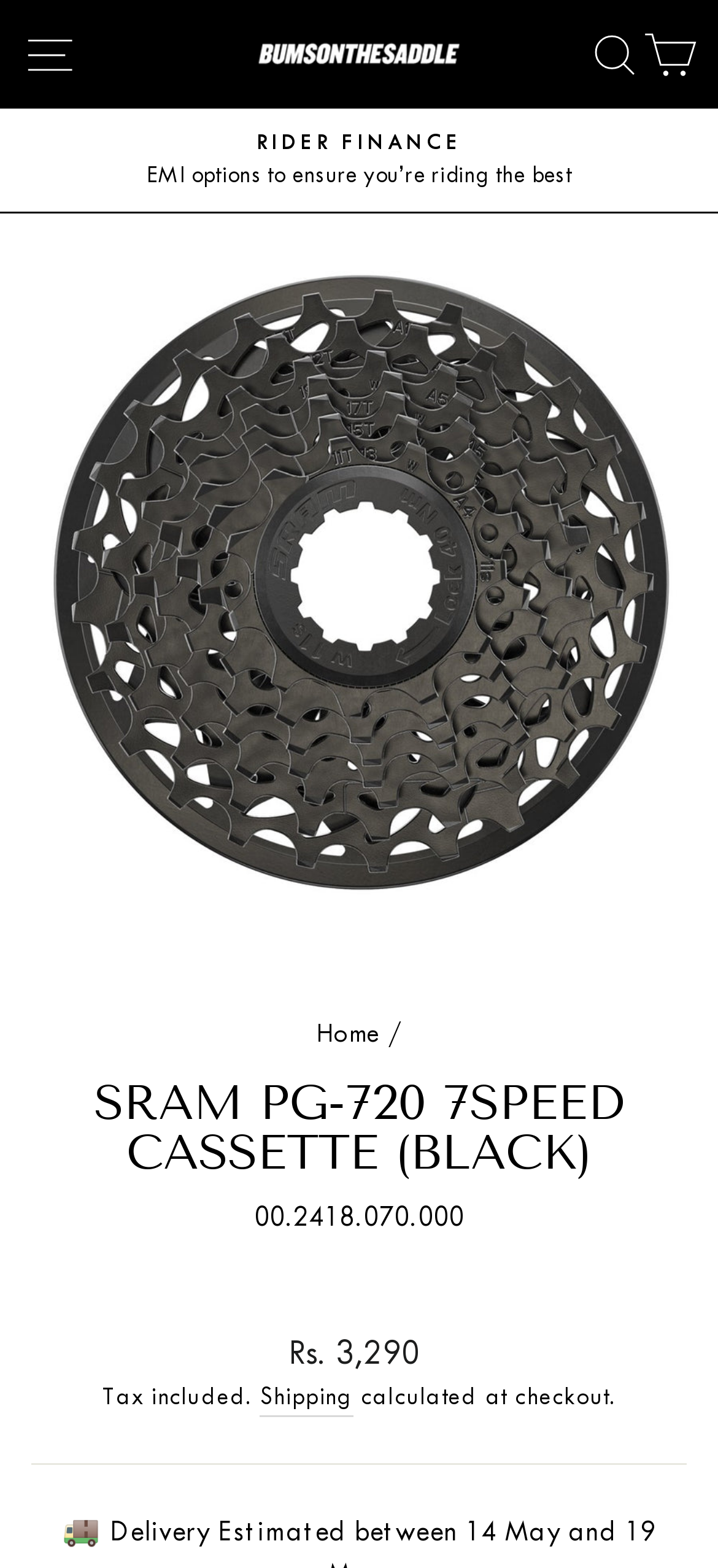Answer the question below with a single word or a brief phrase: 
What is the brand of the cassette?

SRAM